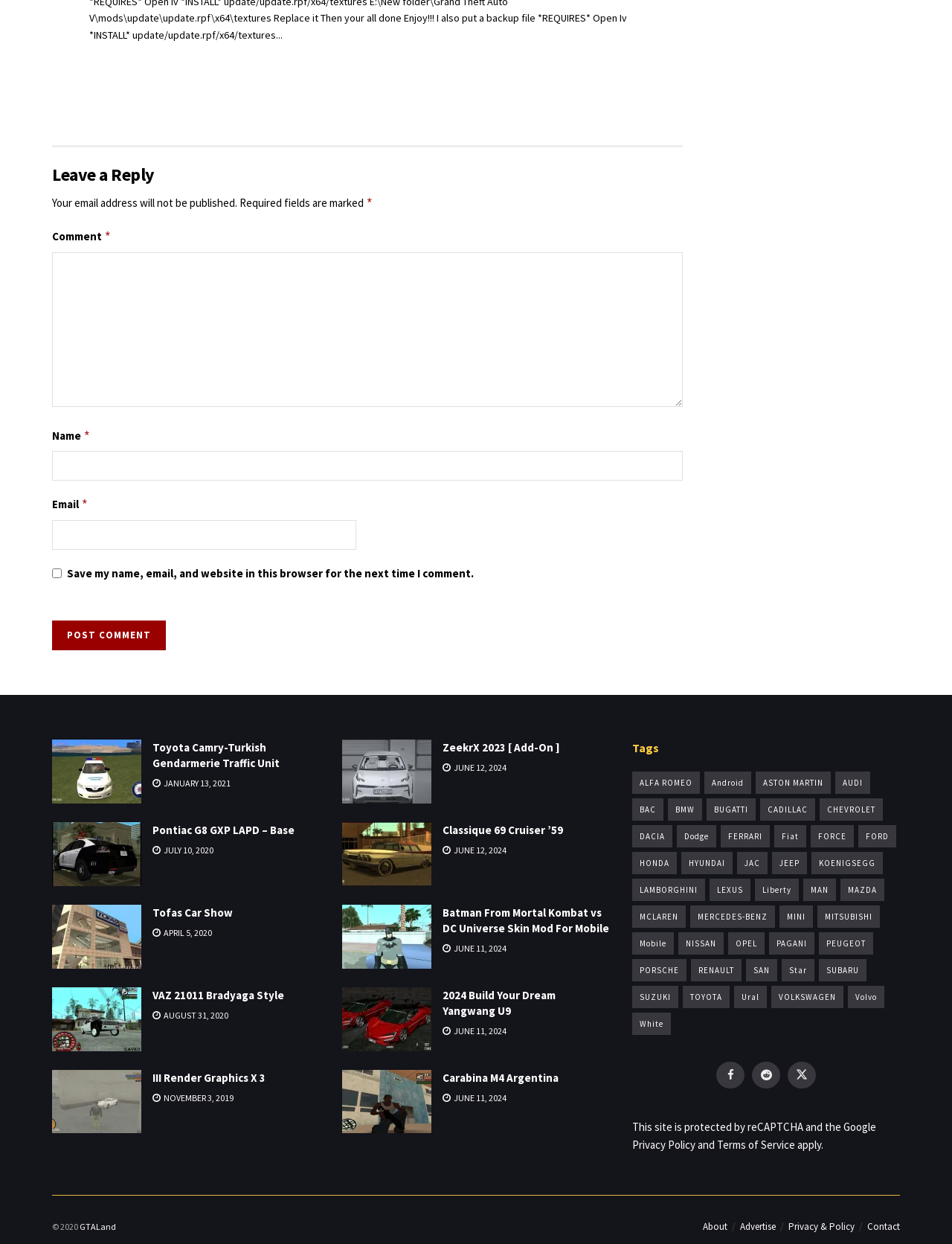Using the description "HONDA", predict the bounding box of the relevant HTML element.

[0.664, 0.682, 0.711, 0.7]